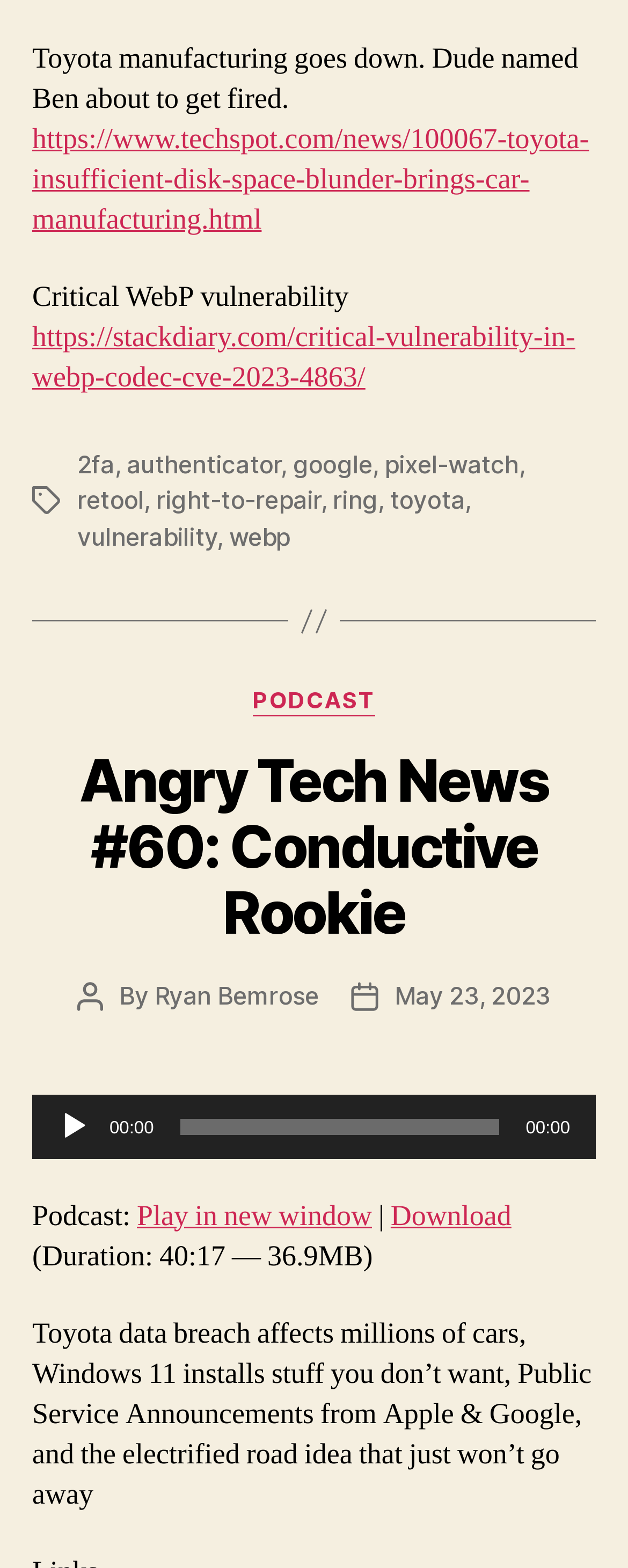Given the element description Play in new window, predict the bounding box coordinates for the UI element in the webpage screenshot. The format should be (top-left x, top-left y, bottom-right x, bottom-right y), and the values should be between 0 and 1.

[0.218, 0.763, 0.592, 0.787]